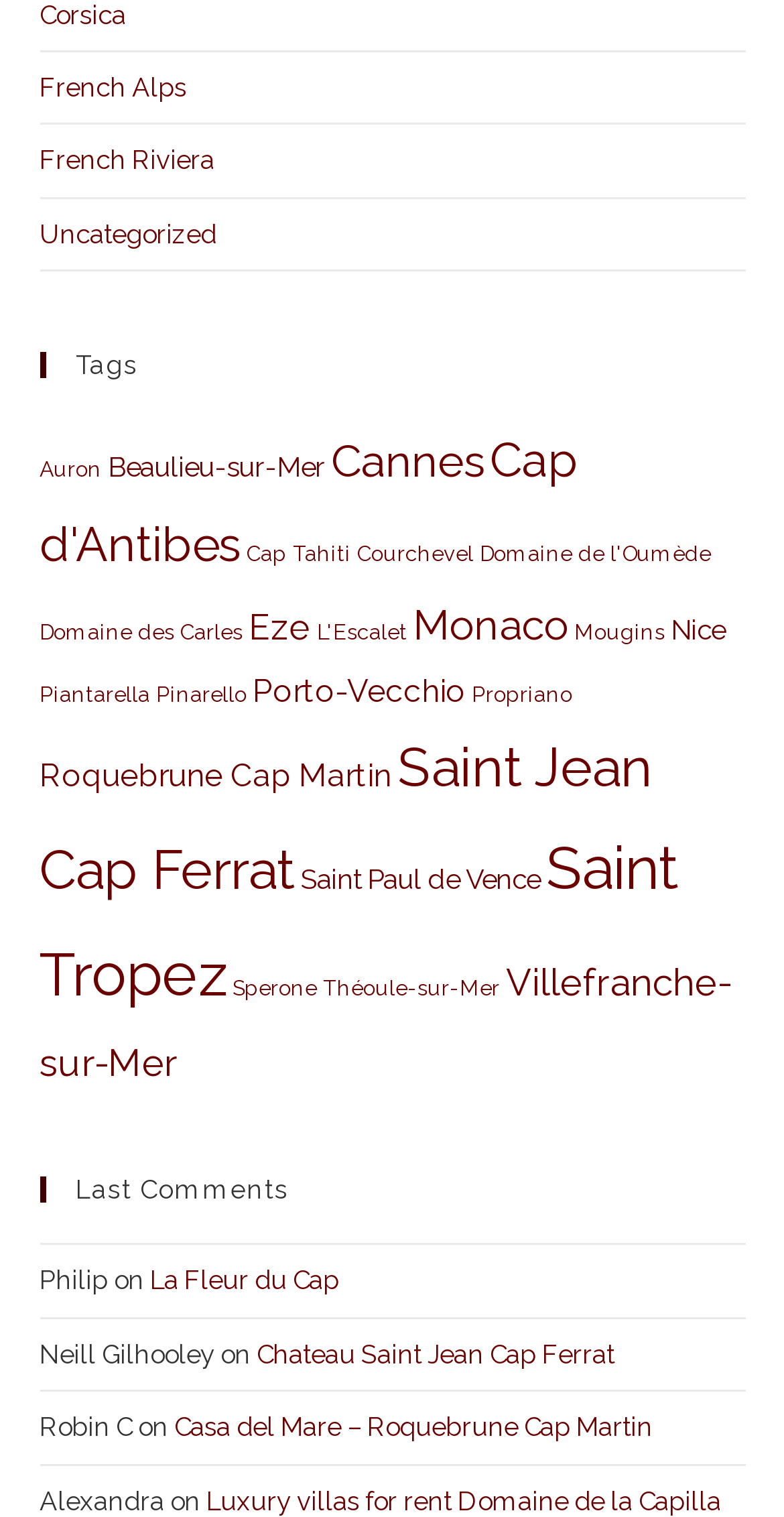Please mark the bounding box coordinates of the area that should be clicked to carry out the instruction: "View tags".

[0.05, 0.232, 0.95, 0.249]